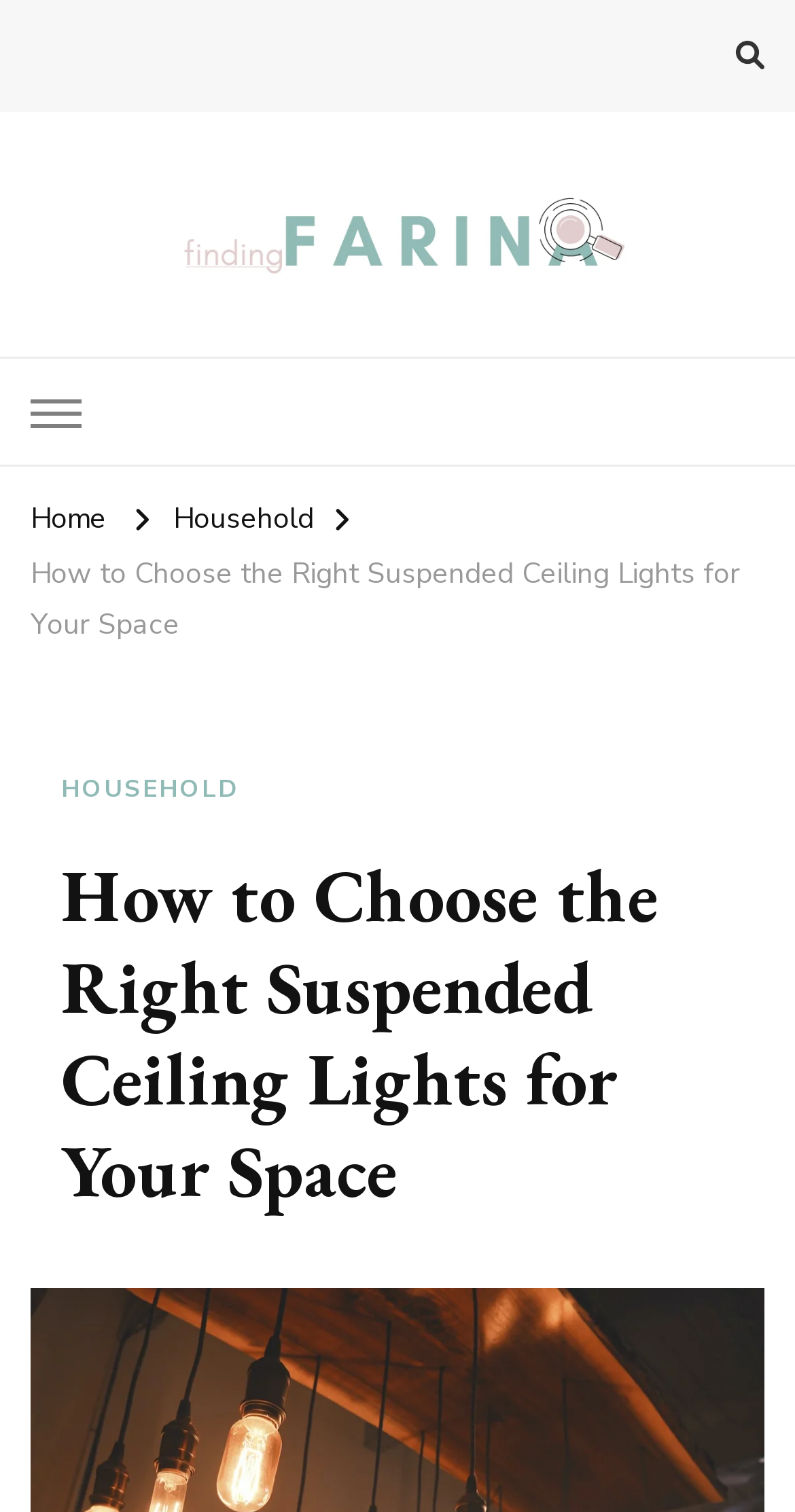Answer the question below using just one word or a short phrase: 
How many main navigation links are there?

3